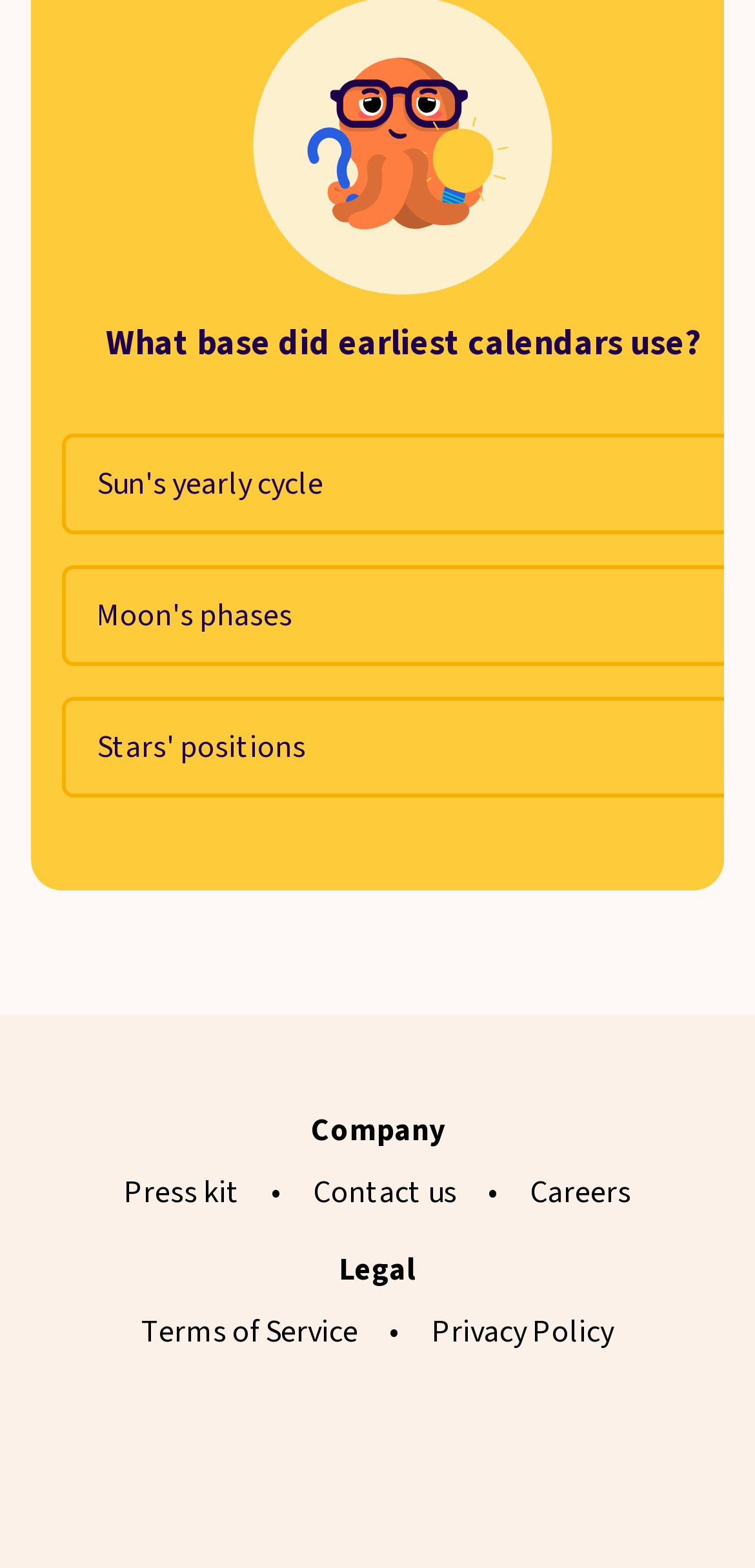Mark the bounding box of the element that matches the following description: "Careers".

[0.703, 0.747, 0.836, 0.774]